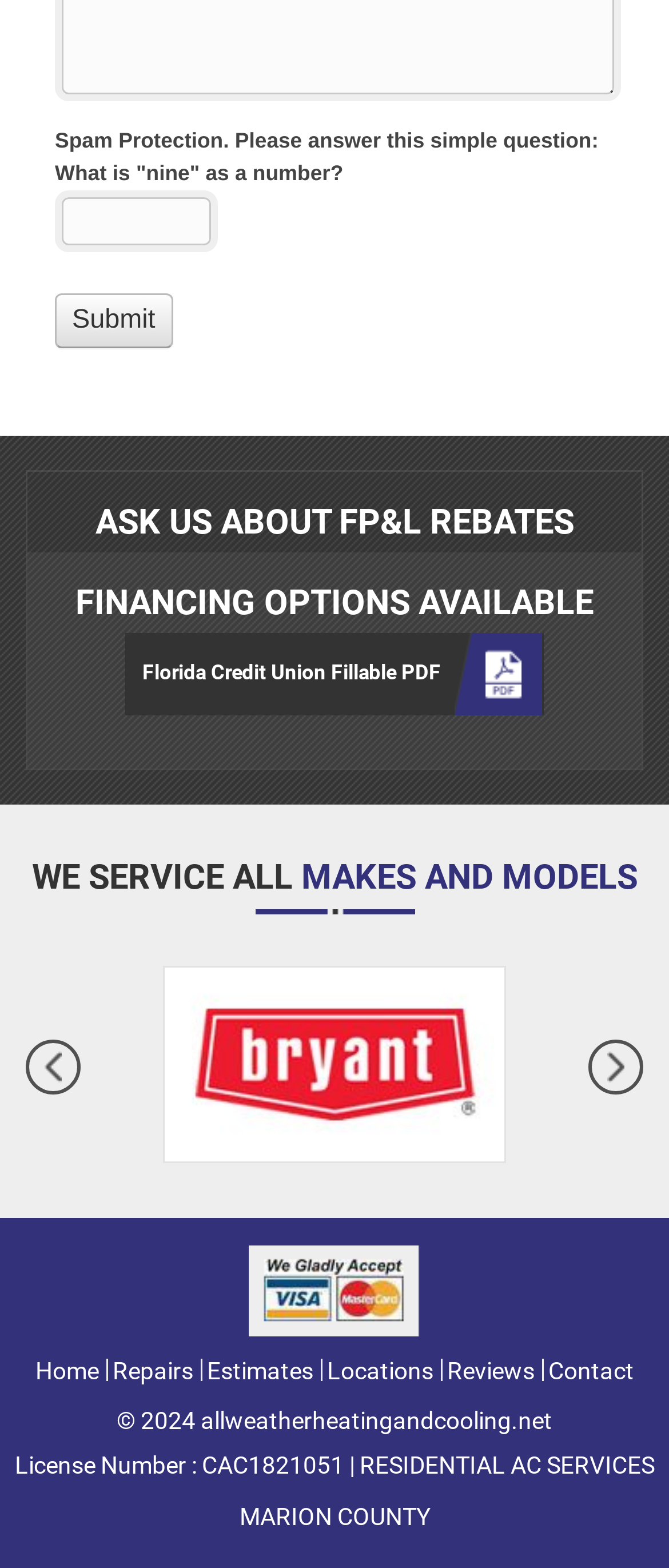Find the bounding box coordinates for the element that must be clicked to complete the instruction: "Check the Reviews page". The coordinates should be four float numbers between 0 and 1, indicated as [left, top, right, bottom].

[0.668, 0.865, 0.799, 0.883]